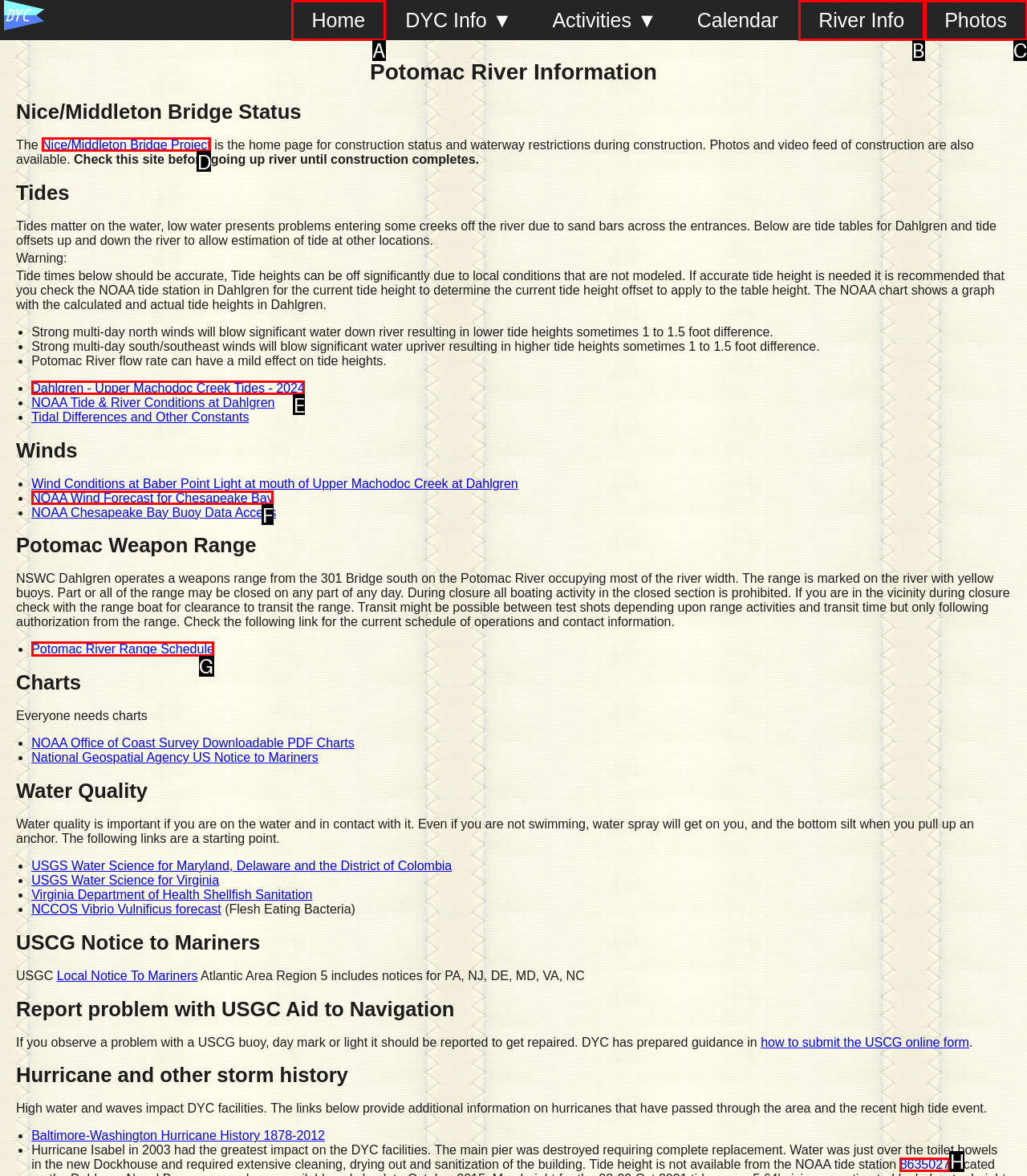Identify the correct UI element to click on to achieve the task: View the Potomac River Range Schedule. Provide the letter of the appropriate element directly from the available choices.

G